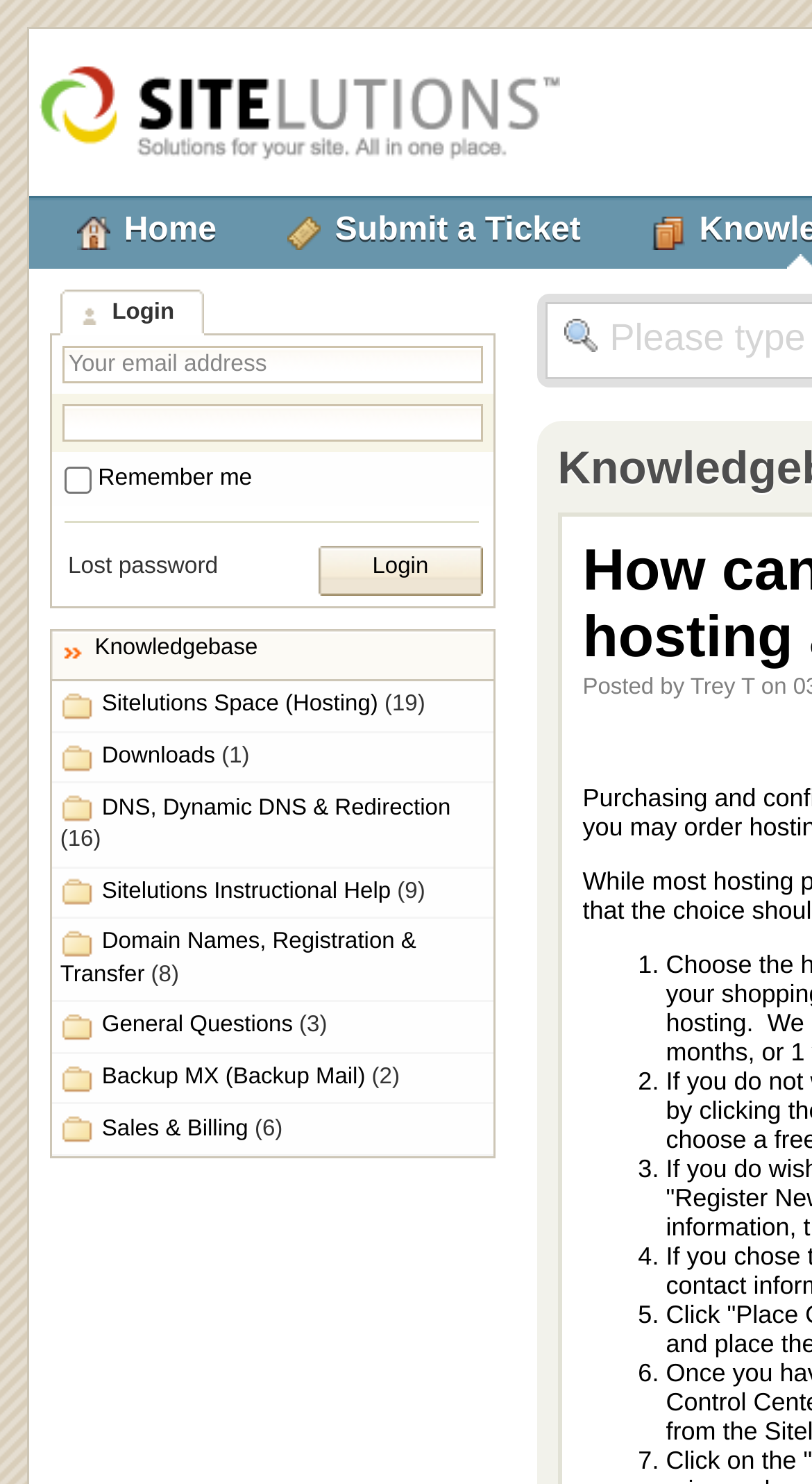Determine the bounding box coordinates for the region that must be clicked to execute the following instruction: "Click the Sitelutions Space (Hosting) link".

[0.064, 0.459, 0.607, 0.494]